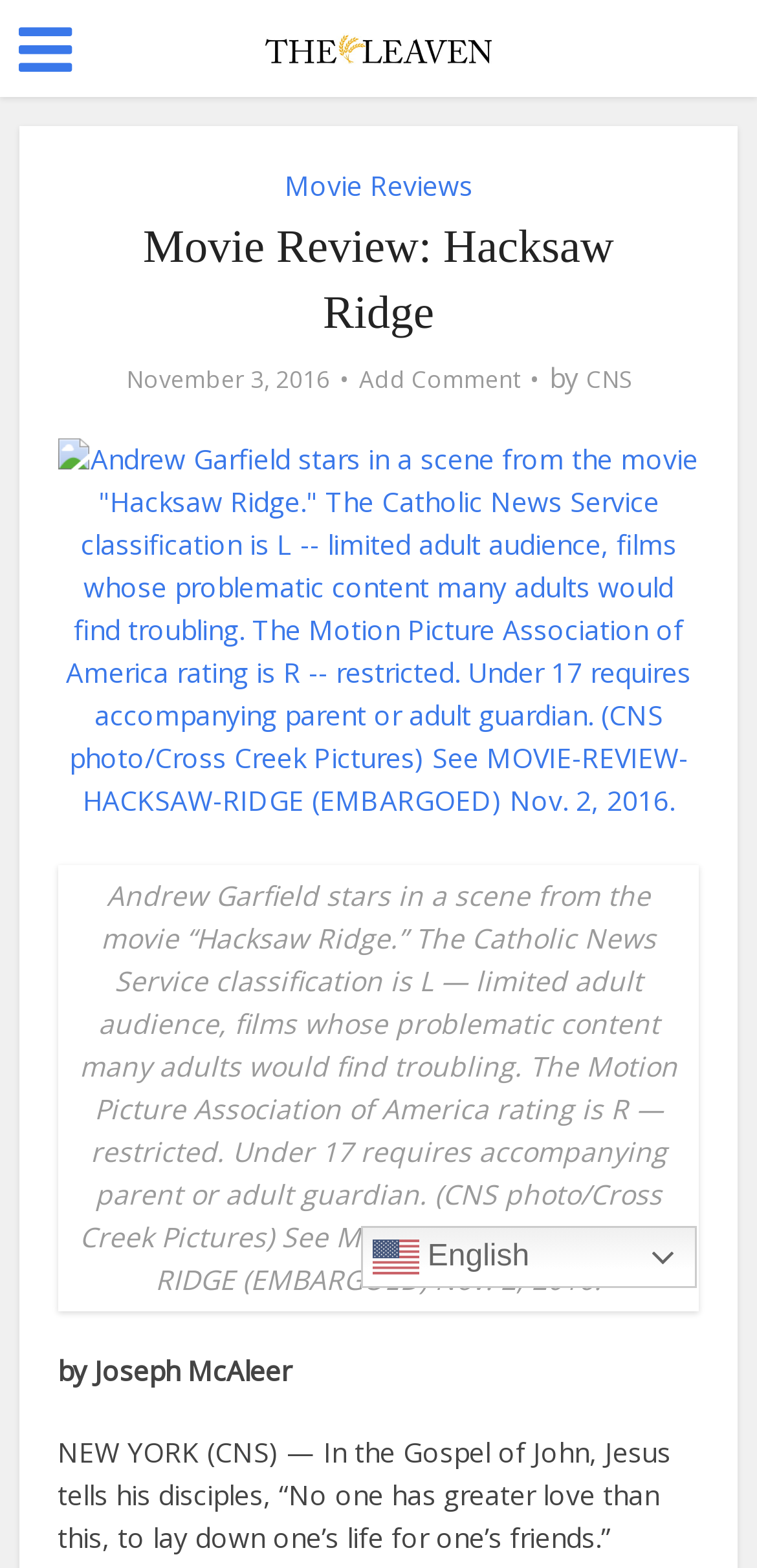Generate a thorough caption detailing the webpage content.

This webpage is a movie review of "Hacksaw Ridge" from The Leaven Catholic Newspaper. At the top left, there is a small icon and a link to the newspaper's homepage. Below it, there is a header section with a link to "Movie Reviews" and a heading that displays the title of the review, "Movie Review: Hacksaw Ridge". The date "November 3, 2016" is shown to the right of the title, followed by a link to "Add Comment" and the author's name, "CNS".

Below the header section, there is a large image that takes up most of the width of the page, showing a scene from the movie "Hacksaw Ridge". The image has a caption that describes the scene and provides information about the movie's rating. Above the image, there is a link to the full review, which is embargoed until November 2, 2016.

To the right of the image, there is a block of text that quotes a passage from the Gospel of John, which is relevant to the movie's theme. The author's name, "Joseph McAleer", is displayed above the quote.

At the bottom right of the page, there is a link to switch the language to English, accompanied by a small flag icon.